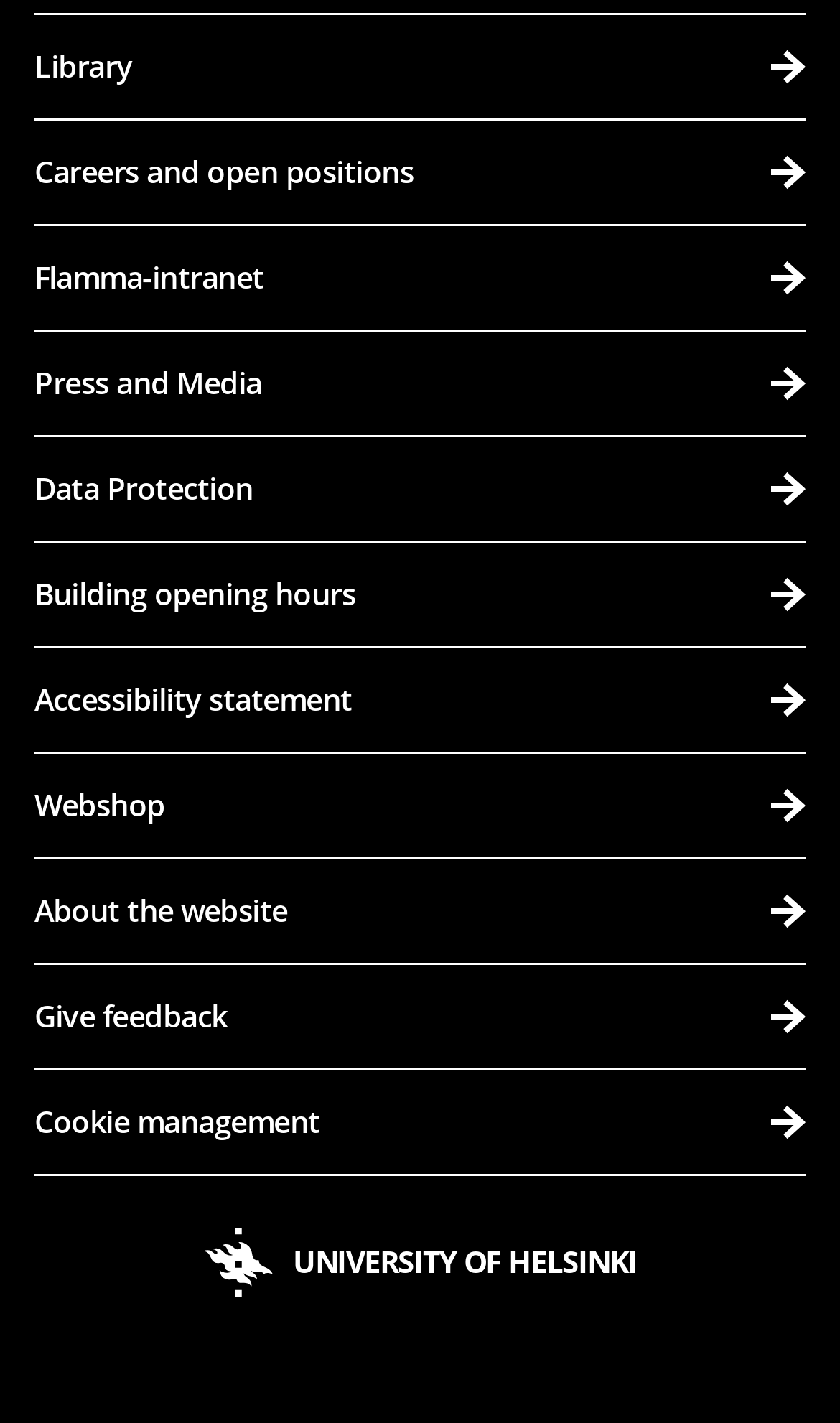What is the last link in the main menu?
Answer with a single word or short phrase according to what you see in the image.

Cookie management